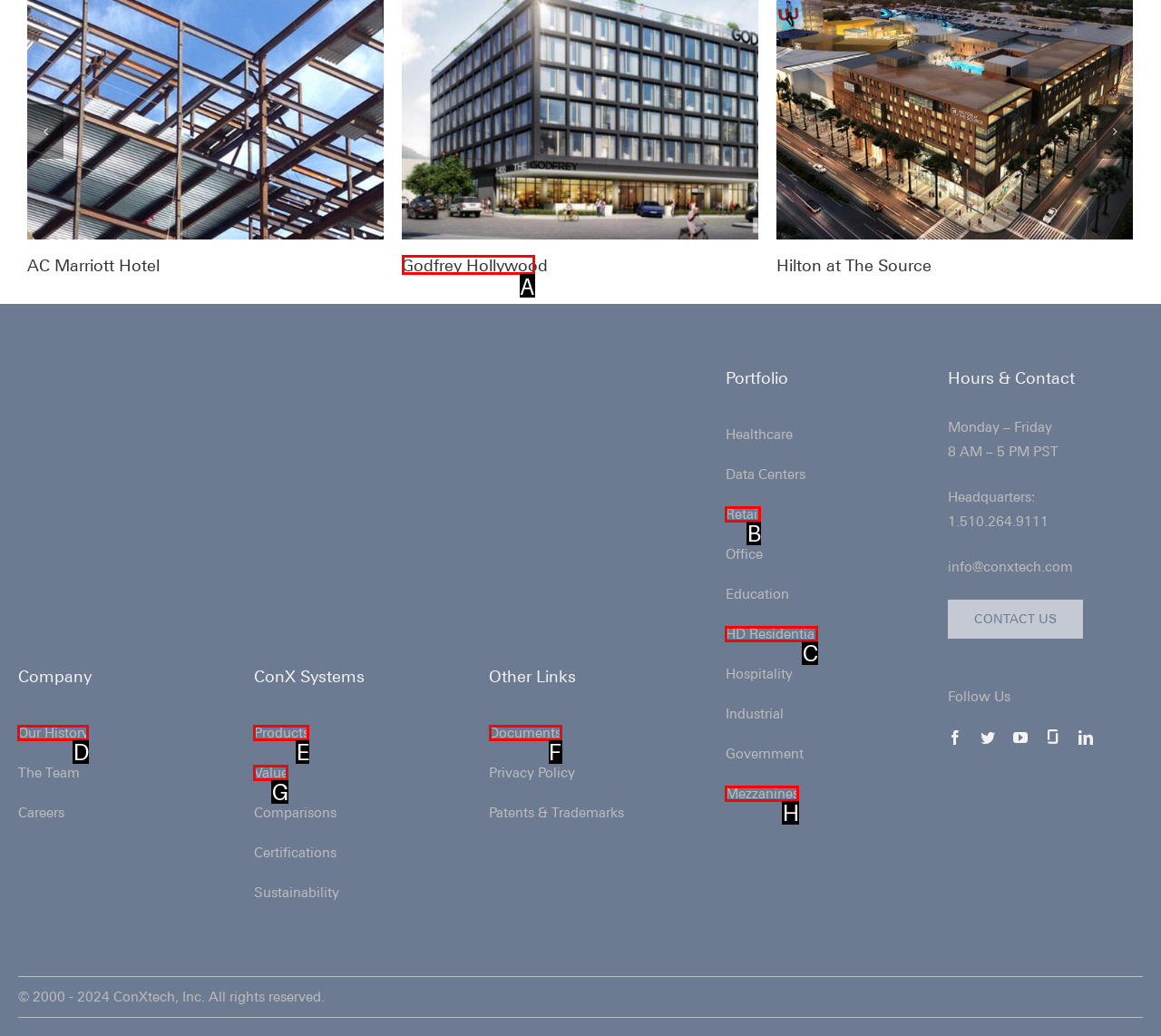With the description: AC Marriott Hotel, find the option that corresponds most closely and answer with its letter directly.

A